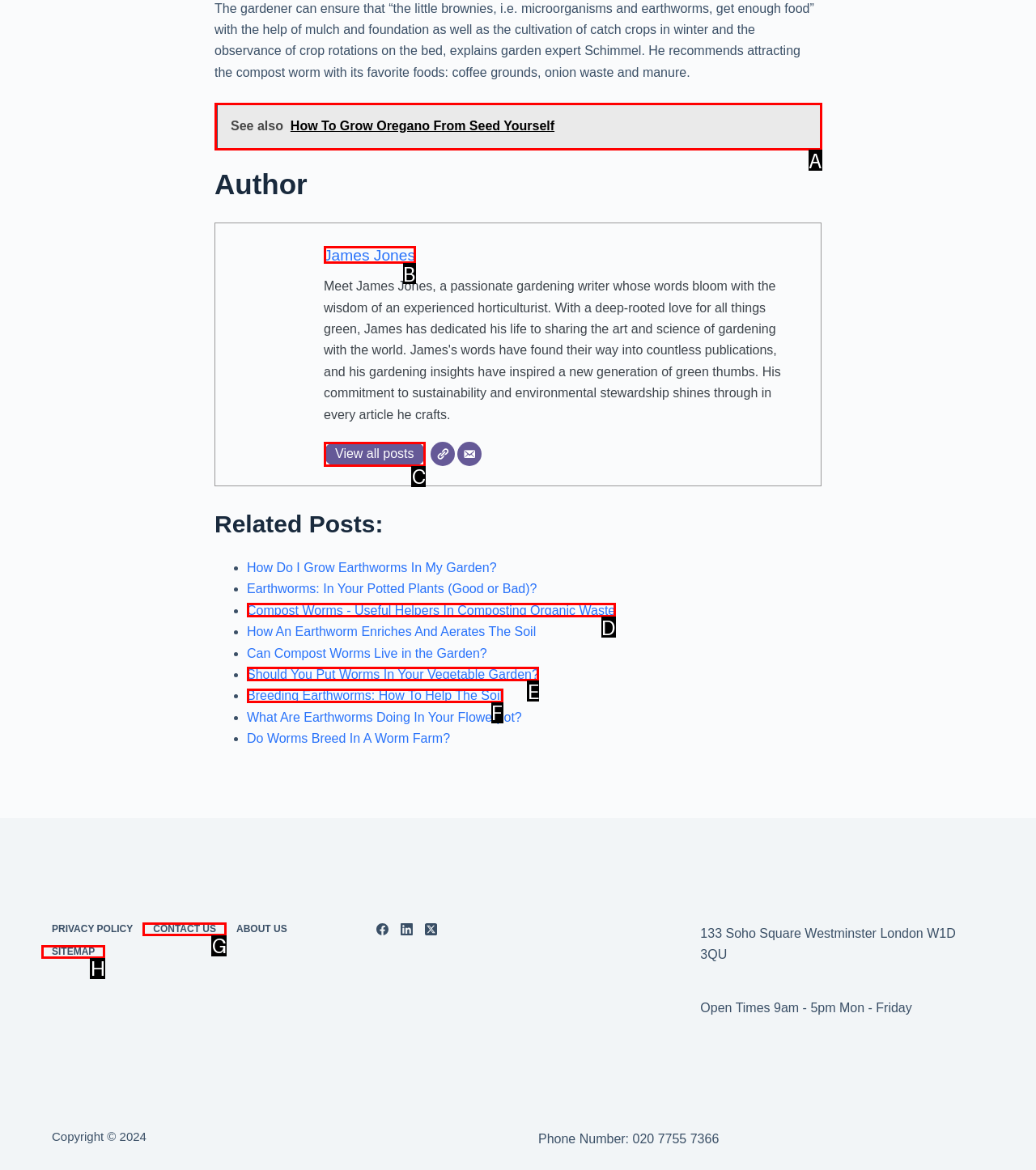Identify the UI element that best fits the description: View all posts
Respond with the letter representing the correct option.

C